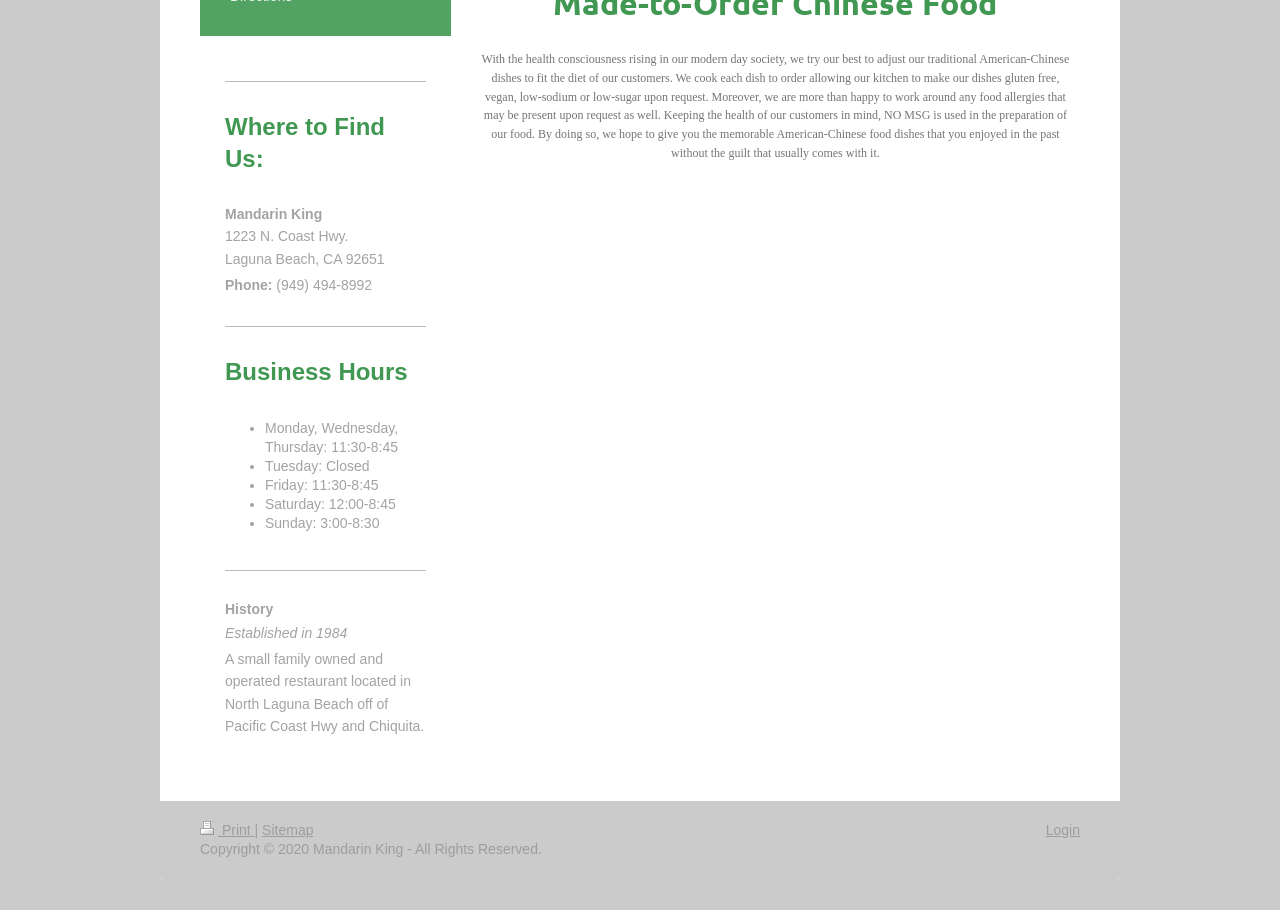Determine the bounding box coordinates for the HTML element mentioned in the following description: "Print". The coordinates should be a list of four floats ranging from 0 to 1, represented as [left, top, right, bottom].

[0.156, 0.903, 0.199, 0.92]